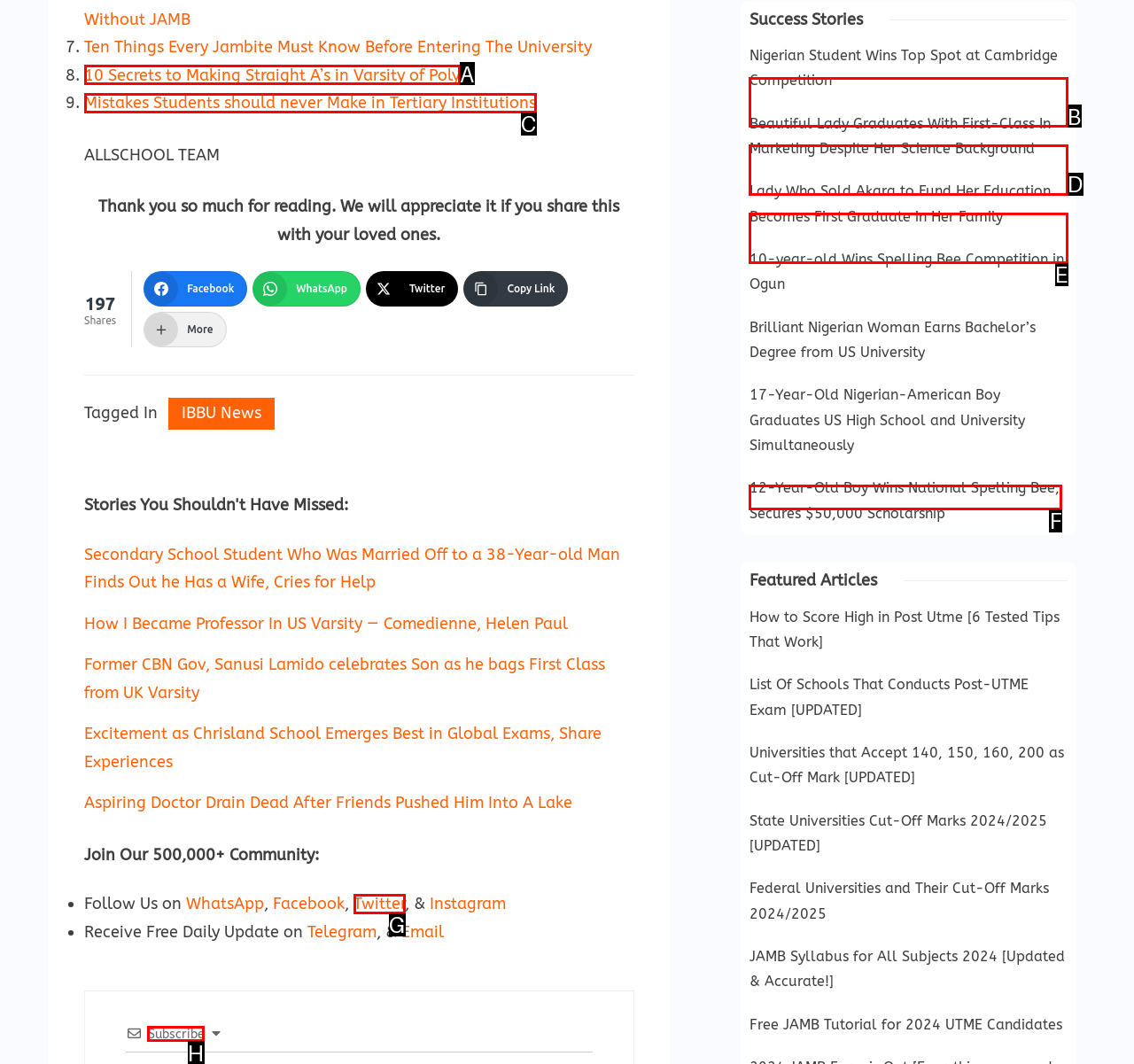Please identify the correct UI element to click for the task: Input your email Respond with the letter of the appropriate option.

None